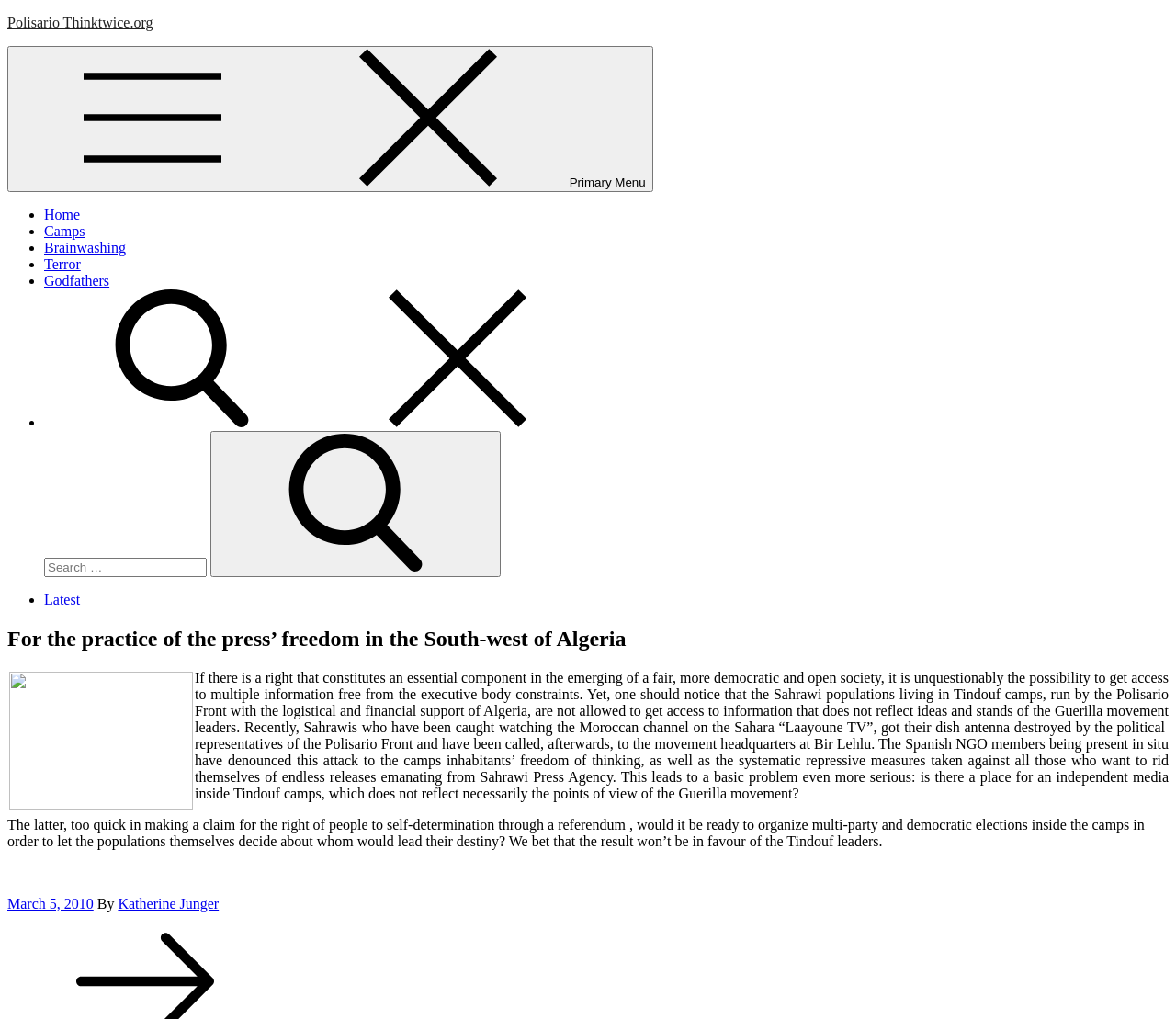Please locate the bounding box coordinates of the element that should be clicked to complete the given instruction: "Click on the 'Home' link".

[0.038, 0.203, 0.068, 0.218]